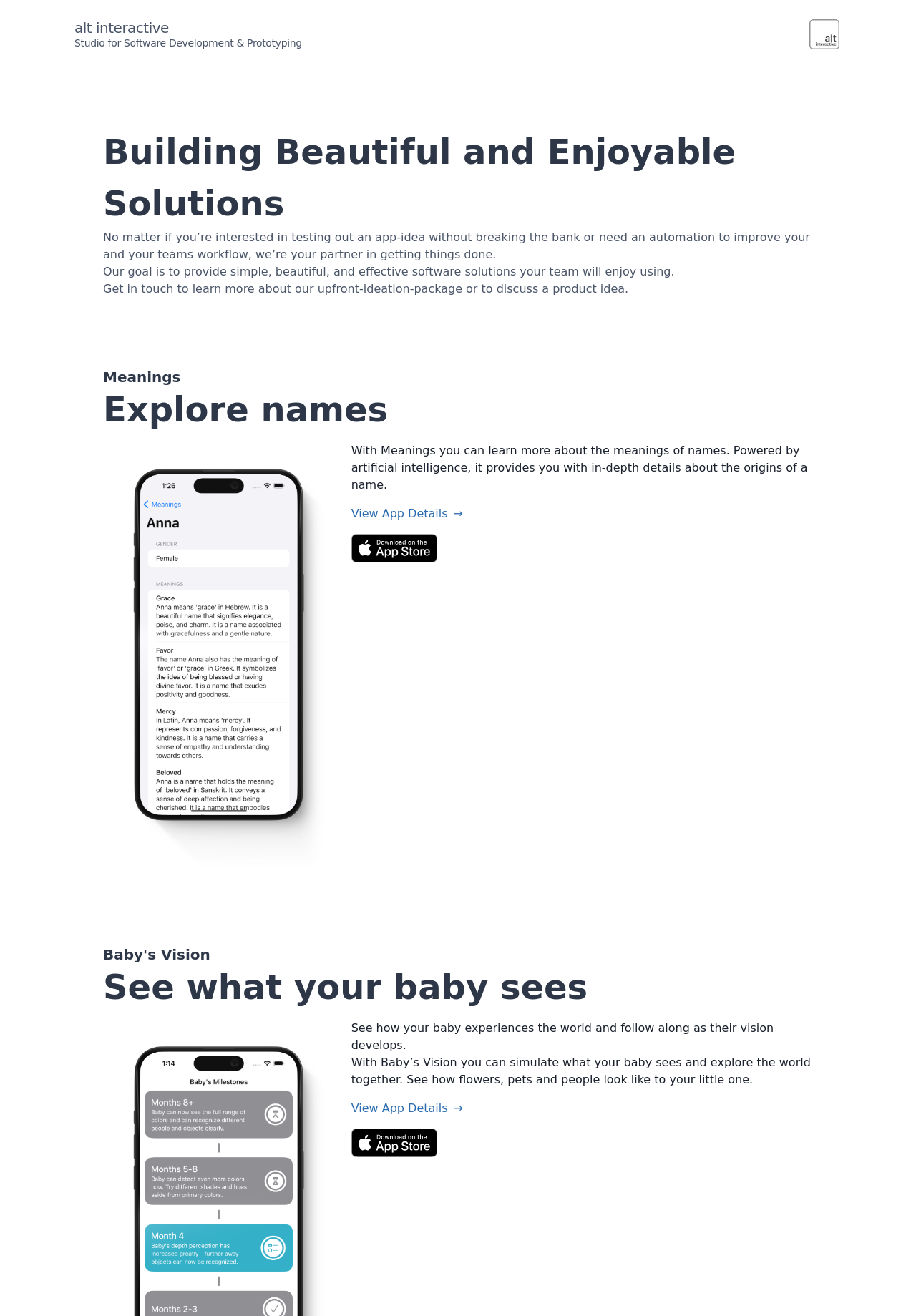Please provide a detailed answer to the question below by examining the image:
How can I get more information about an app?

On the webpage, there are links to 'View App Details' for each app, which suggests that clicking on these links will provide more information about the app.